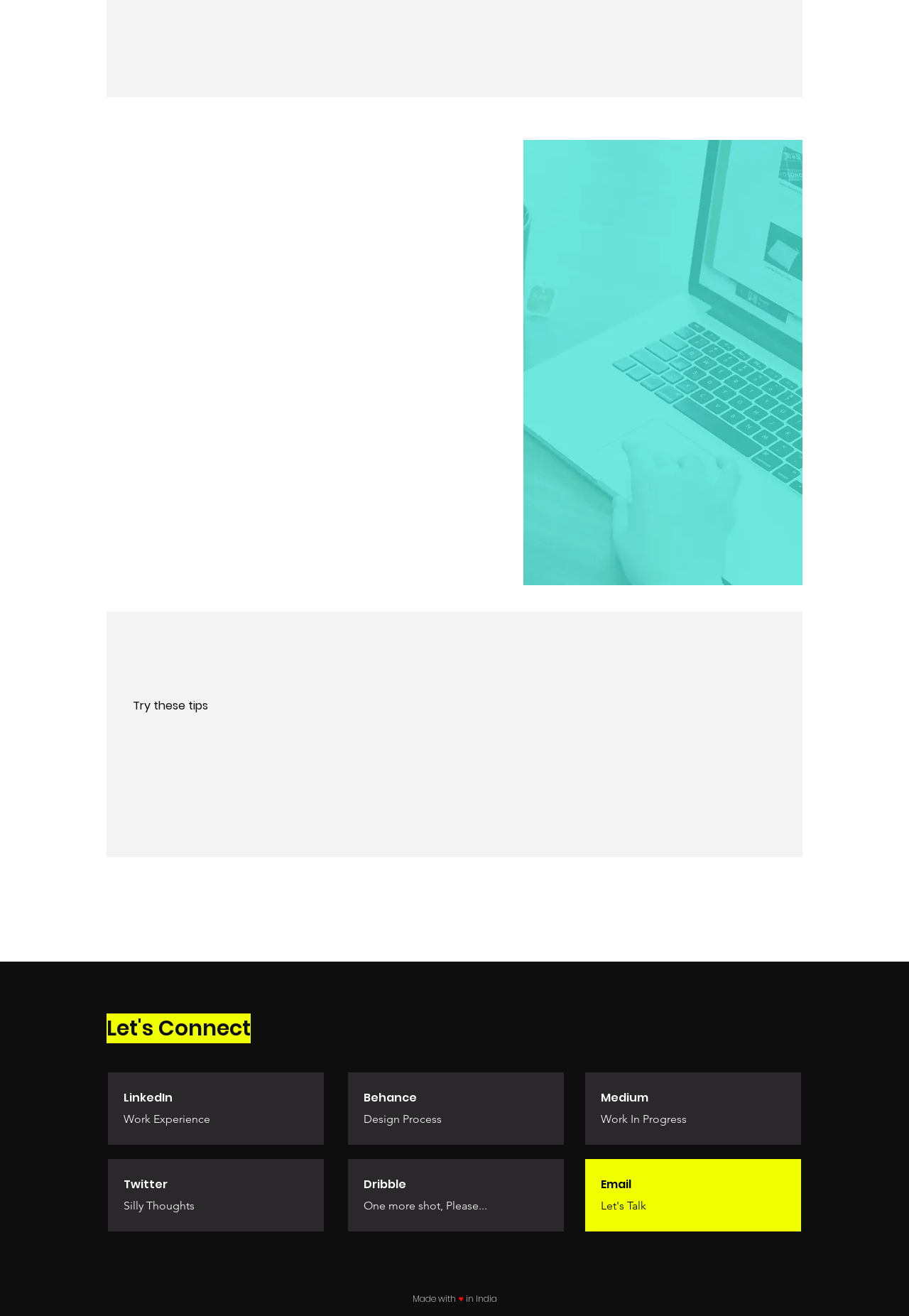Please determine the bounding box of the UI element that matches this description: Understanding Artifact Analysis and Usability. The coordinates should be given as (top-left x, top-left y, bottom-right x, bottom-right y), with all values between 0 and 1.

[0.551, 0.561, 0.849, 0.587]